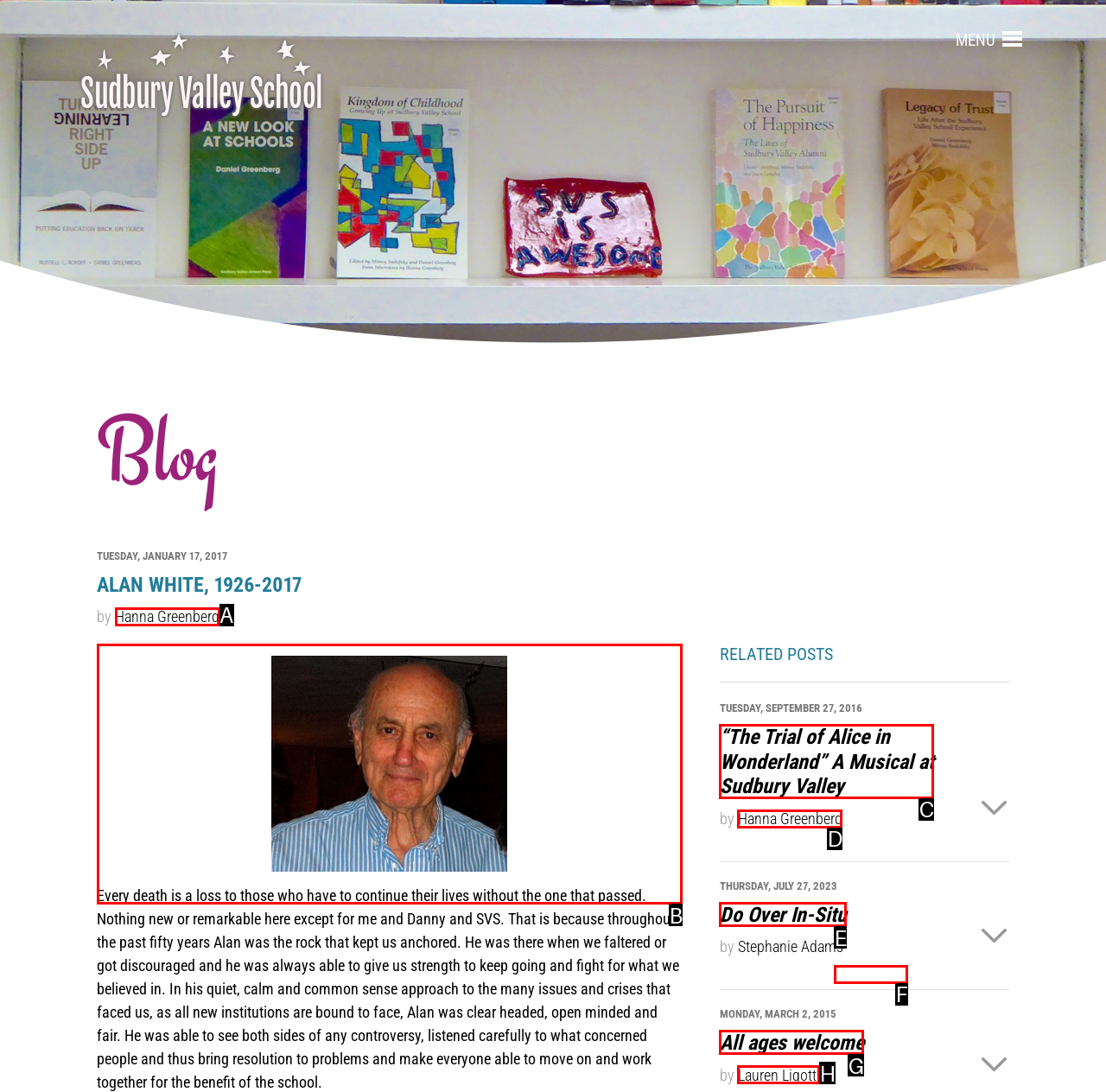Choose the HTML element that best fits the given description: Lauren Ligotti. Answer by stating the letter of the option.

H